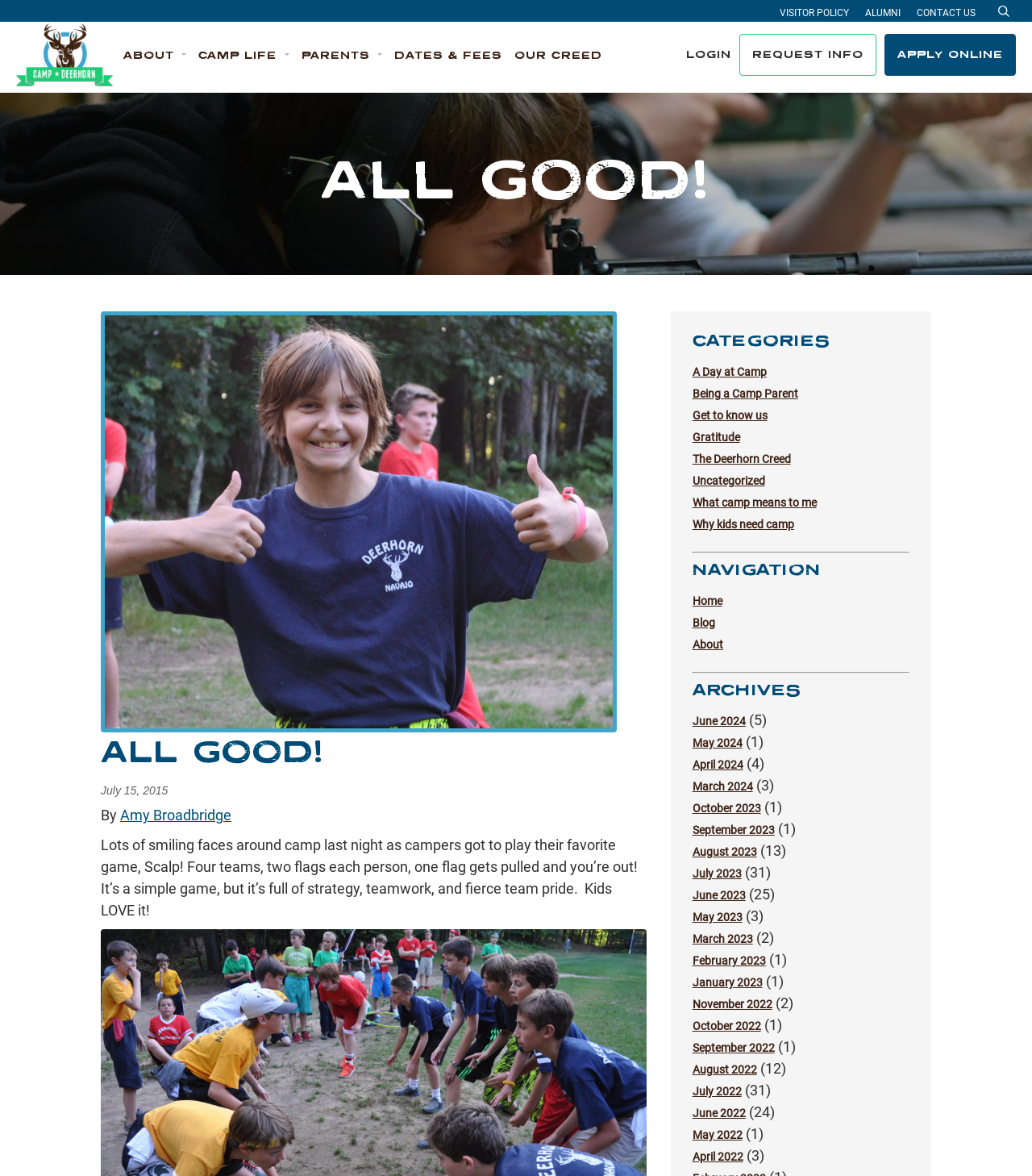Specify the bounding box coordinates of the area to click in order to execute this command: 'Click the 'ABOUT' button'. The coordinates should consist of four float numbers ranging from 0 to 1, and should be formatted as [left, top, right, bottom].

[0.12, 0.042, 0.181, 0.052]